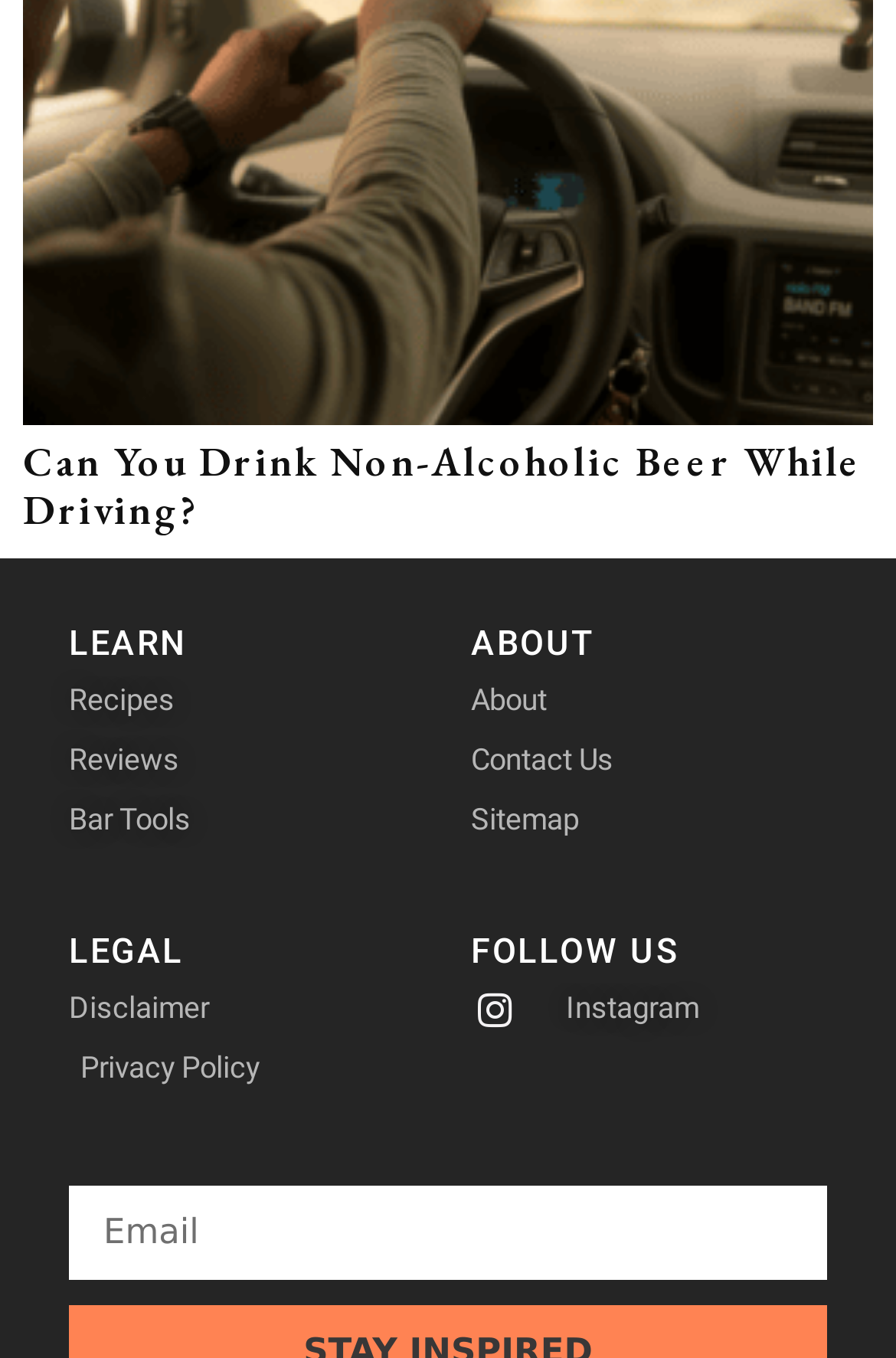Find the bounding box coordinates of the area that needs to be clicked in order to achieve the following instruction: "Go to the 'Recipes' page". The coordinates should be specified as four float numbers between 0 and 1, i.e., [left, top, right, bottom].

[0.077, 0.499, 0.474, 0.534]